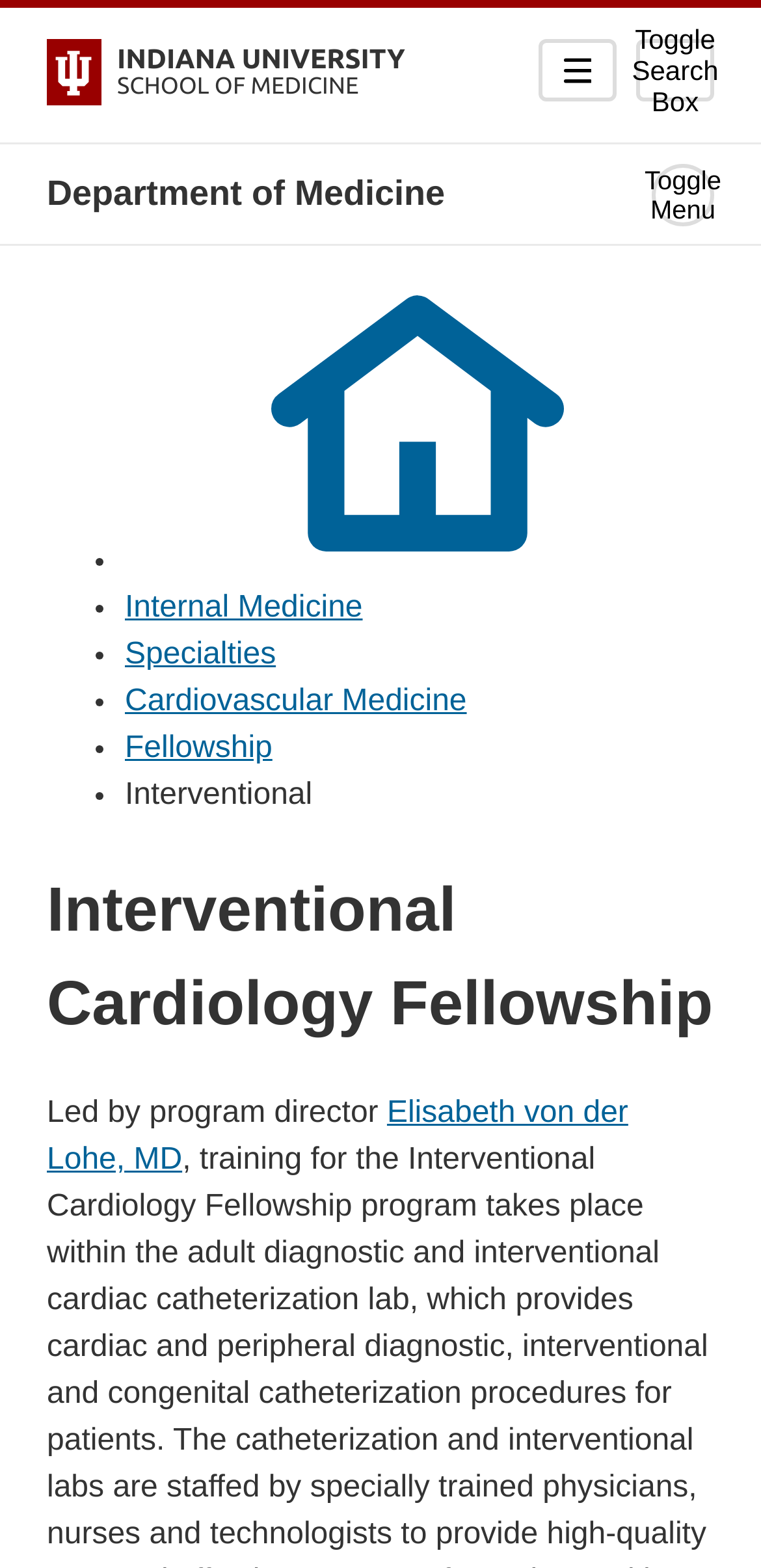Answer briefly with one word or phrase:
What type of menu can be toggled?

Mobile Menu